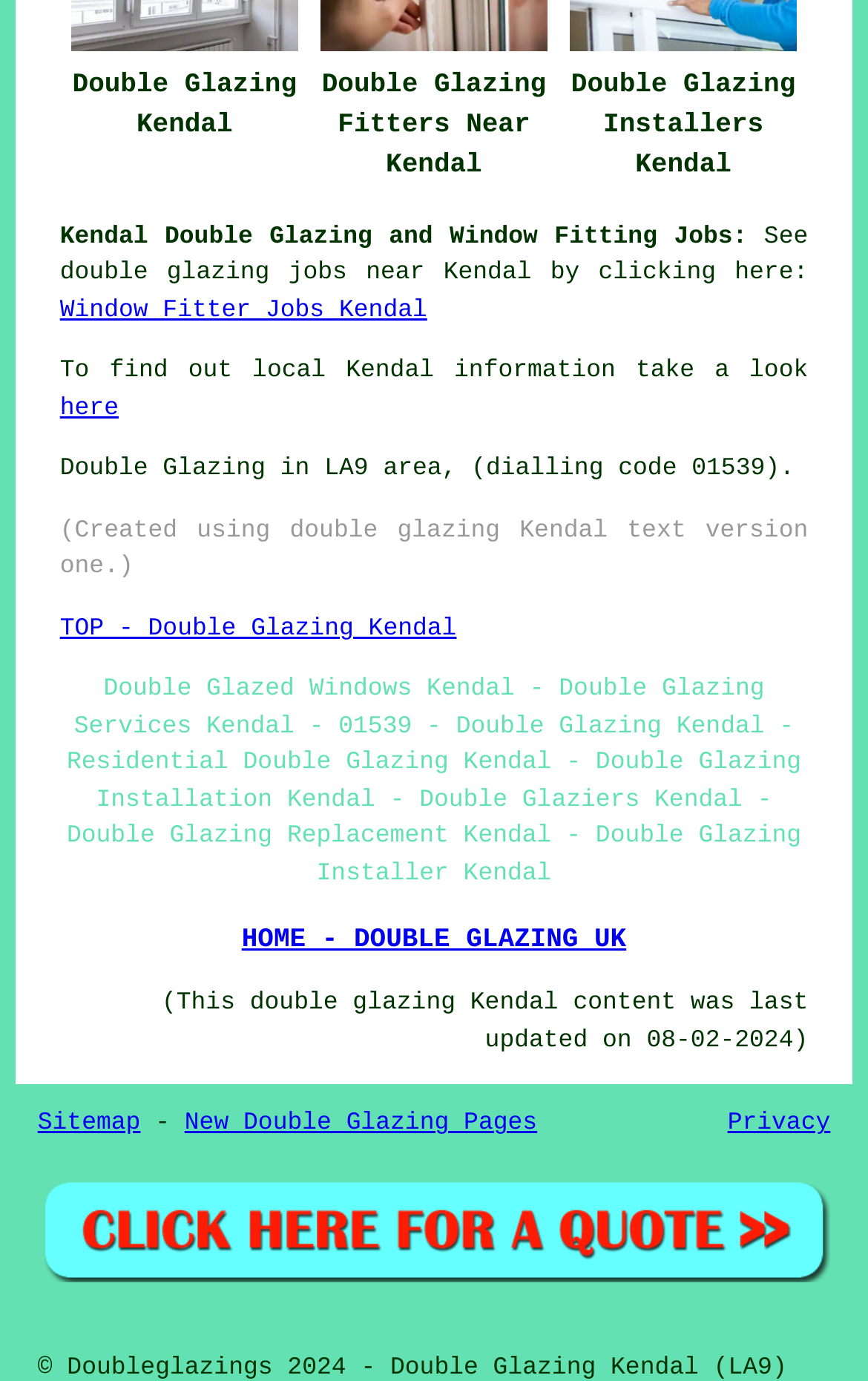How many static text elements are there on the webpage?
Answer the question using a single word or phrase, according to the image.

8